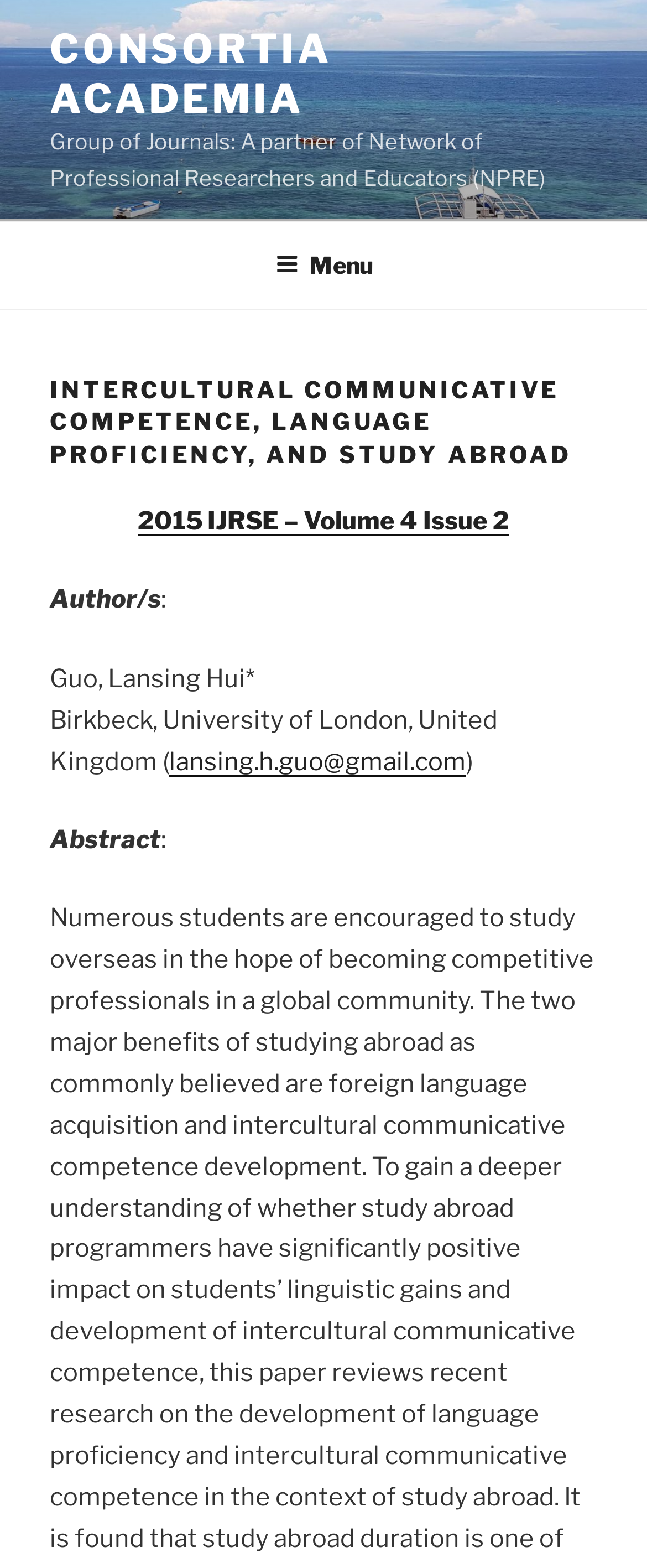Provide the bounding box coordinates of the HTML element this sentence describes: "lansing.h.guo@gmail.com".

[0.262, 0.476, 0.721, 0.495]